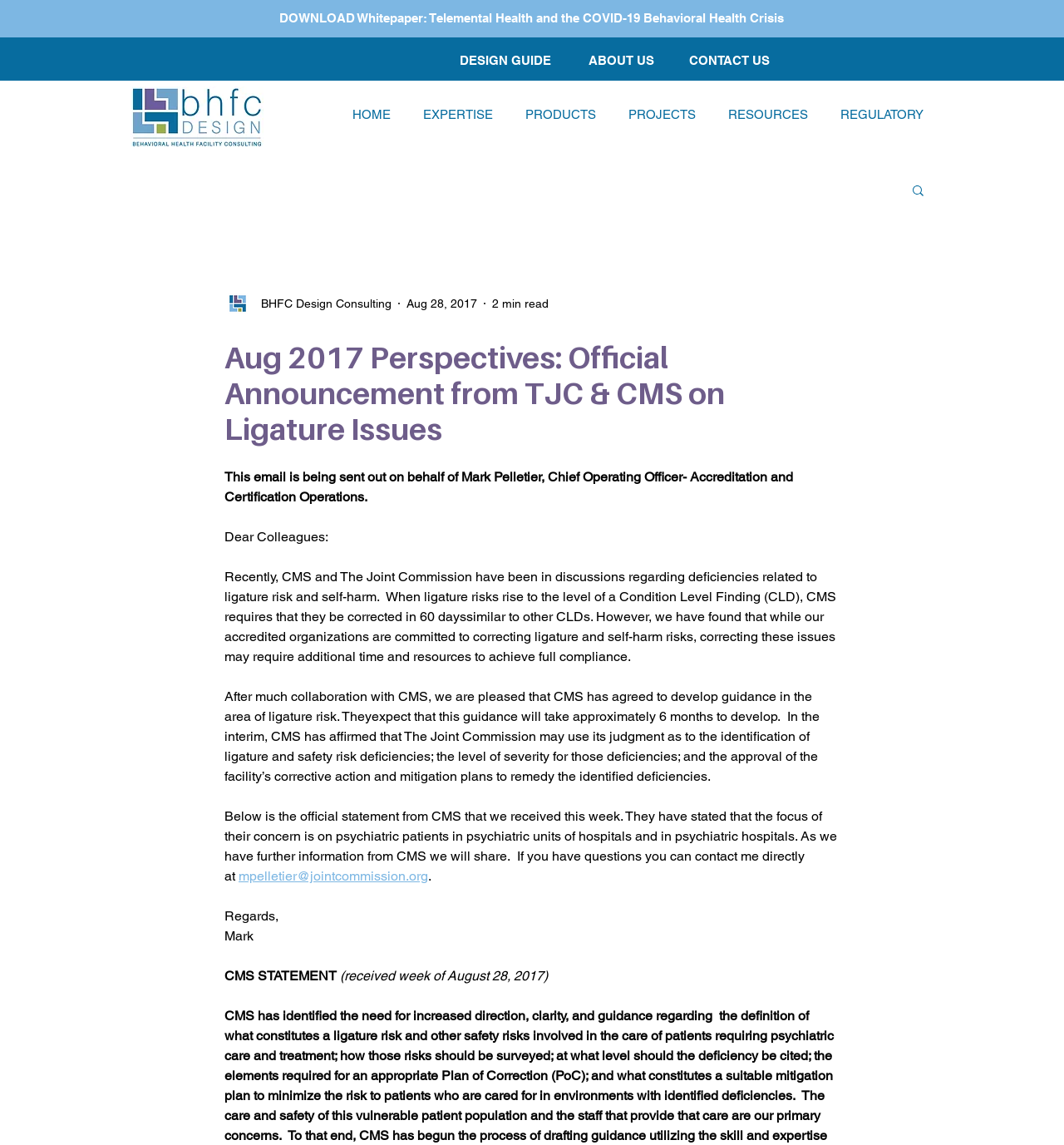Extract the primary headline from the webpage and present its text.

Aug 2017 Perspectives: Official Announcement from TJC & CMS on Ligature Issues